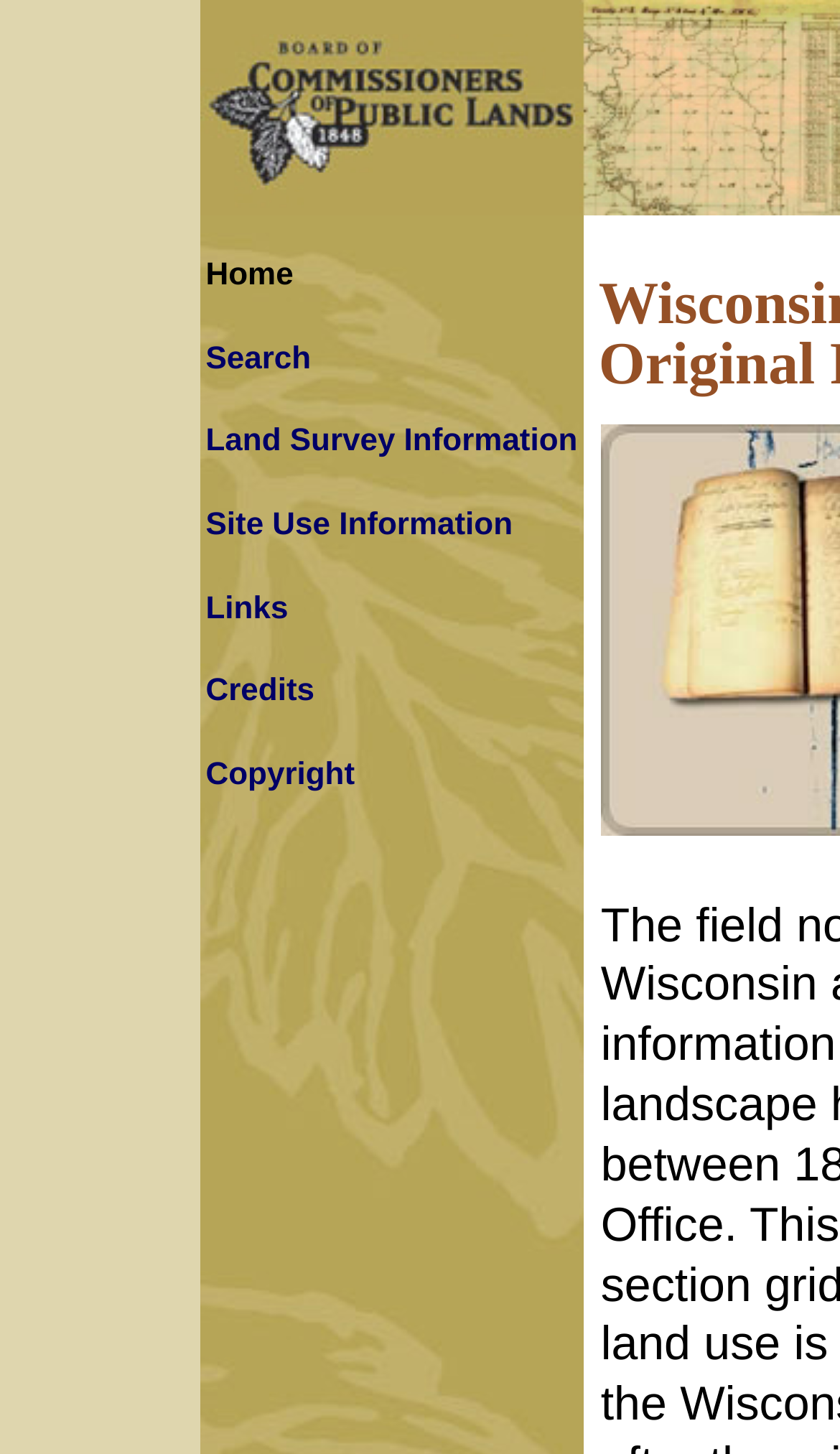Generate a thorough caption that explains the contents of the webpage.

The webpage is dedicated to Wisconsin Public Land Survey Records, featuring original field notes and plat maps. At the top, there is a navigation menu with seven links: "Home", "Search", "Land Survey Information", "Site Use Information", "Links", "Credits", and "Copyright". These links are arranged horizontally, with "Home" on the left and "Copyright" on the right. 

Below the navigation menu, the webpage has a main content area that occupies most of the screen. The exact content of this area is not specified, but it likely contains information and resources related to Wisconsin Public Land Survey Records.